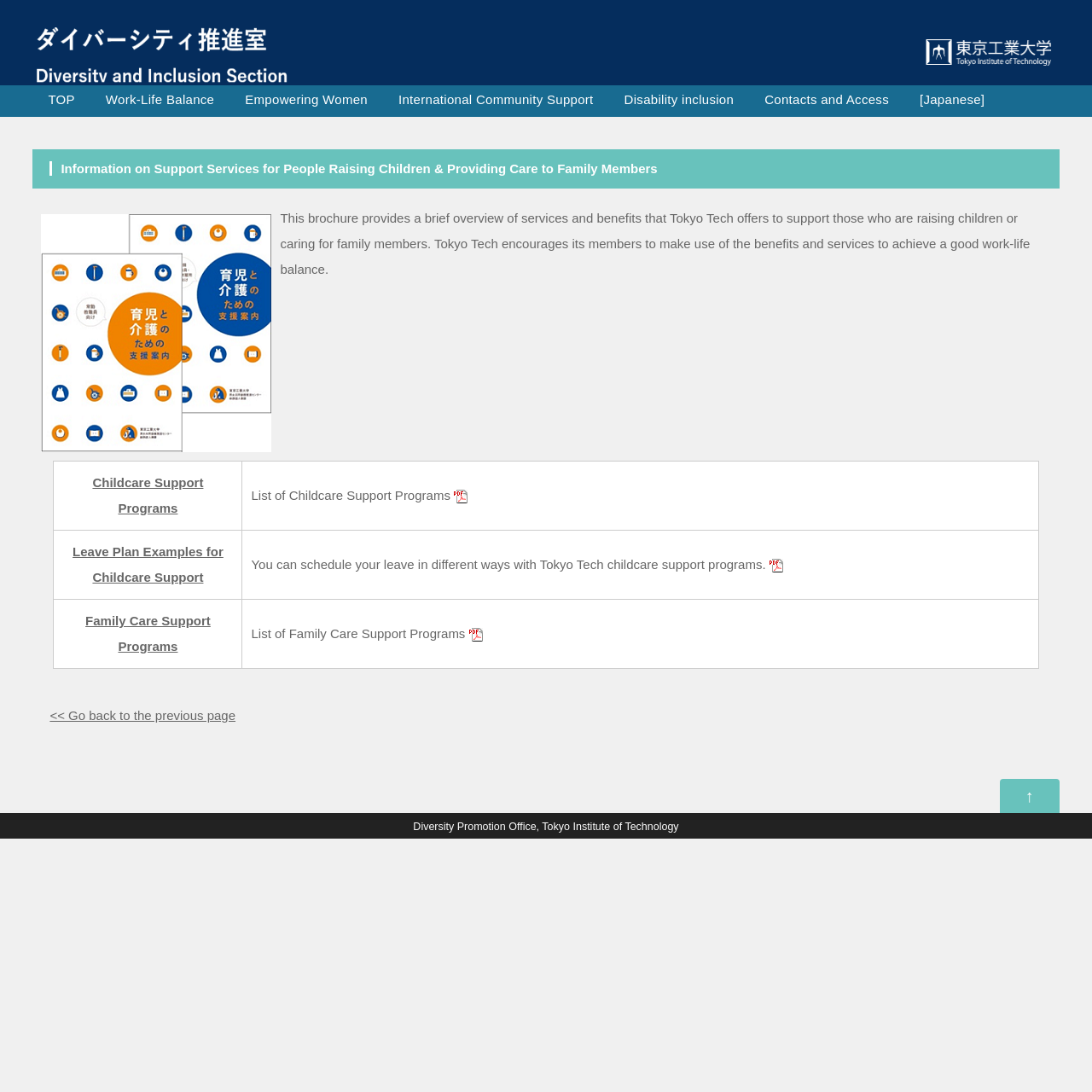Please determine the bounding box coordinates of the element's region to click in order to carry out the following instruction: "Go back to the previous page". The coordinates should be four float numbers between 0 and 1, i.e., [left, top, right, bottom].

[0.046, 0.649, 0.216, 0.662]